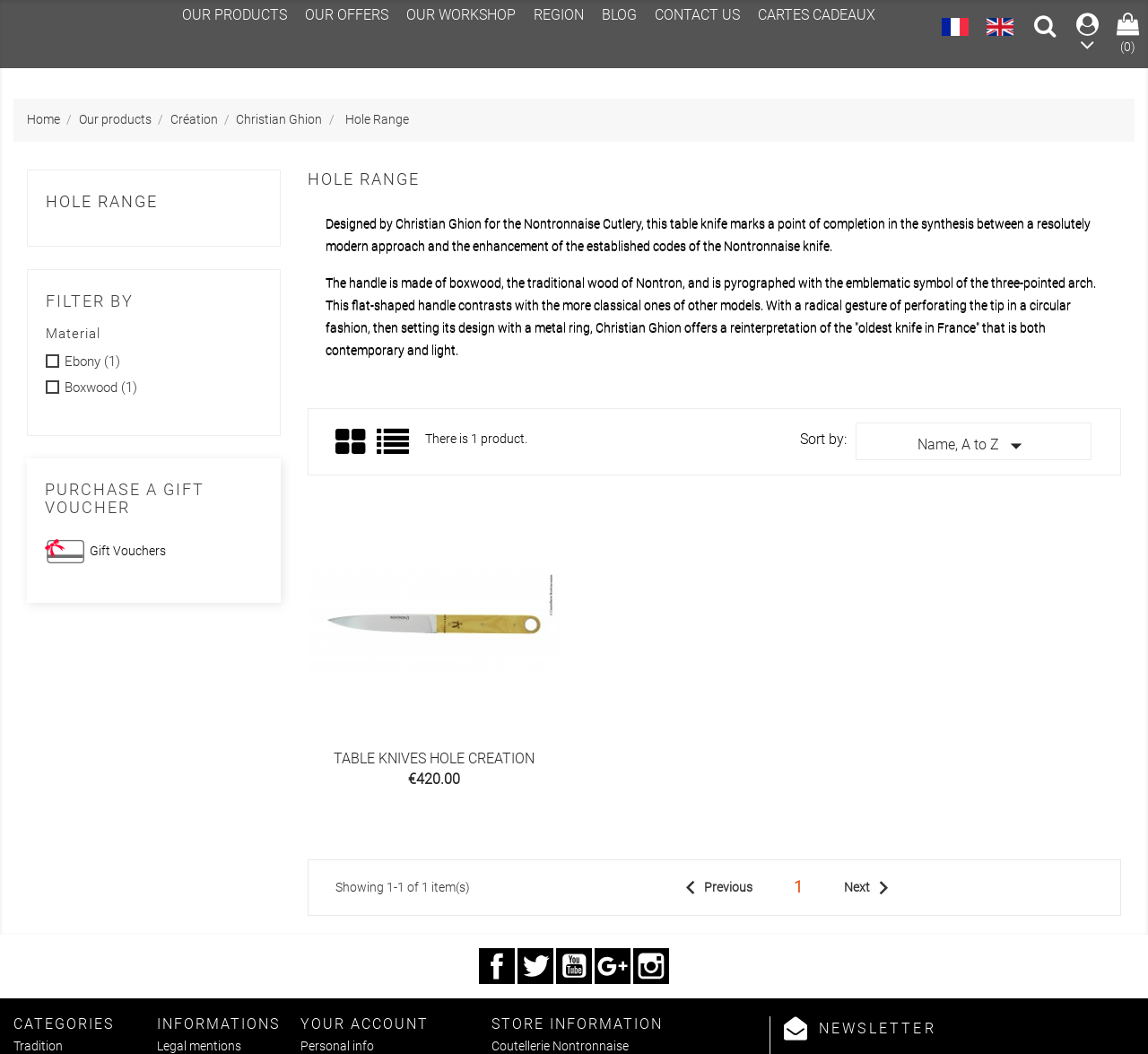Please give a short response to the question using one word or a phrase:
What is the material of the handle of the table knife?

Boxwood